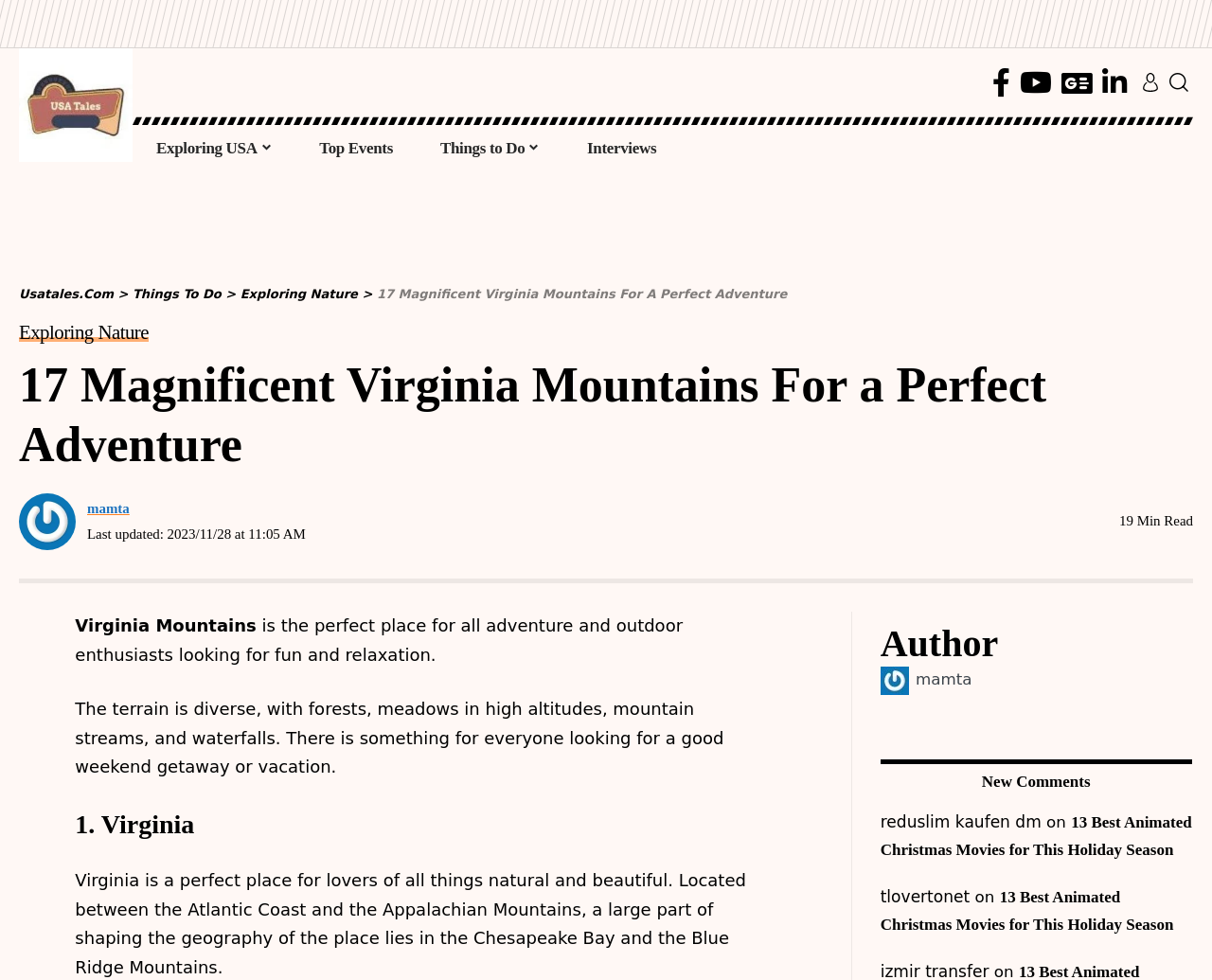How long does it take to read the article?
Make sure to answer the question with a detailed and comprehensive explanation.

I found the answer by looking at the static text at the top-right corner of the webpage, which indicates the estimated reading time of the article. The text '19 Min Read' suggests that it would take approximately 19 minutes to read the entire article.